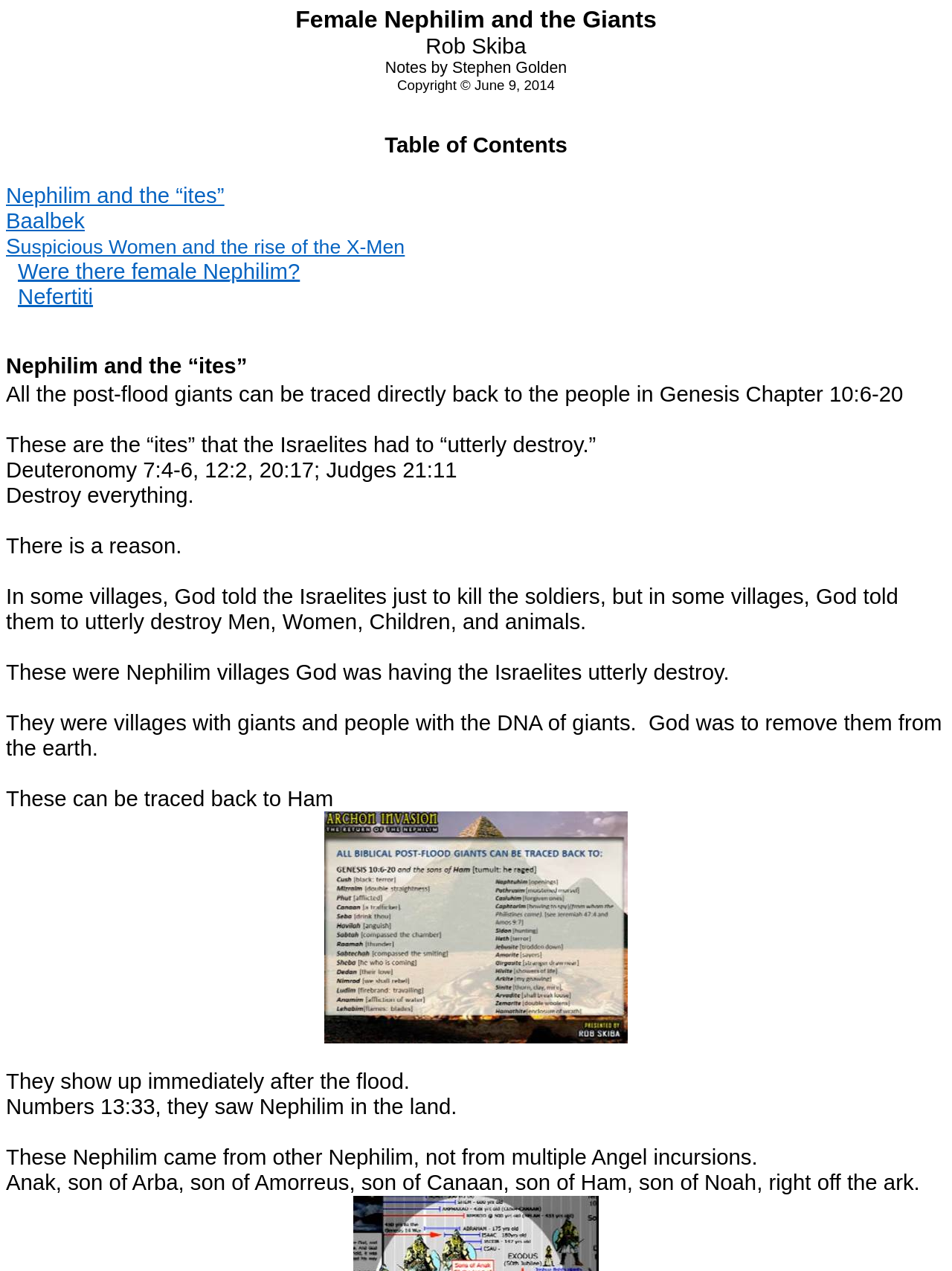With reference to the image, please provide a detailed answer to the following question: What is the biblical reference for the Nephilim in the land?

The webpage mentions that the Nephilim were seen in the land, and the biblical reference for this is Numbers 13:33, which is mentioned in the sentence 'Numbers 13:33, they saw Nephilim in the land'.